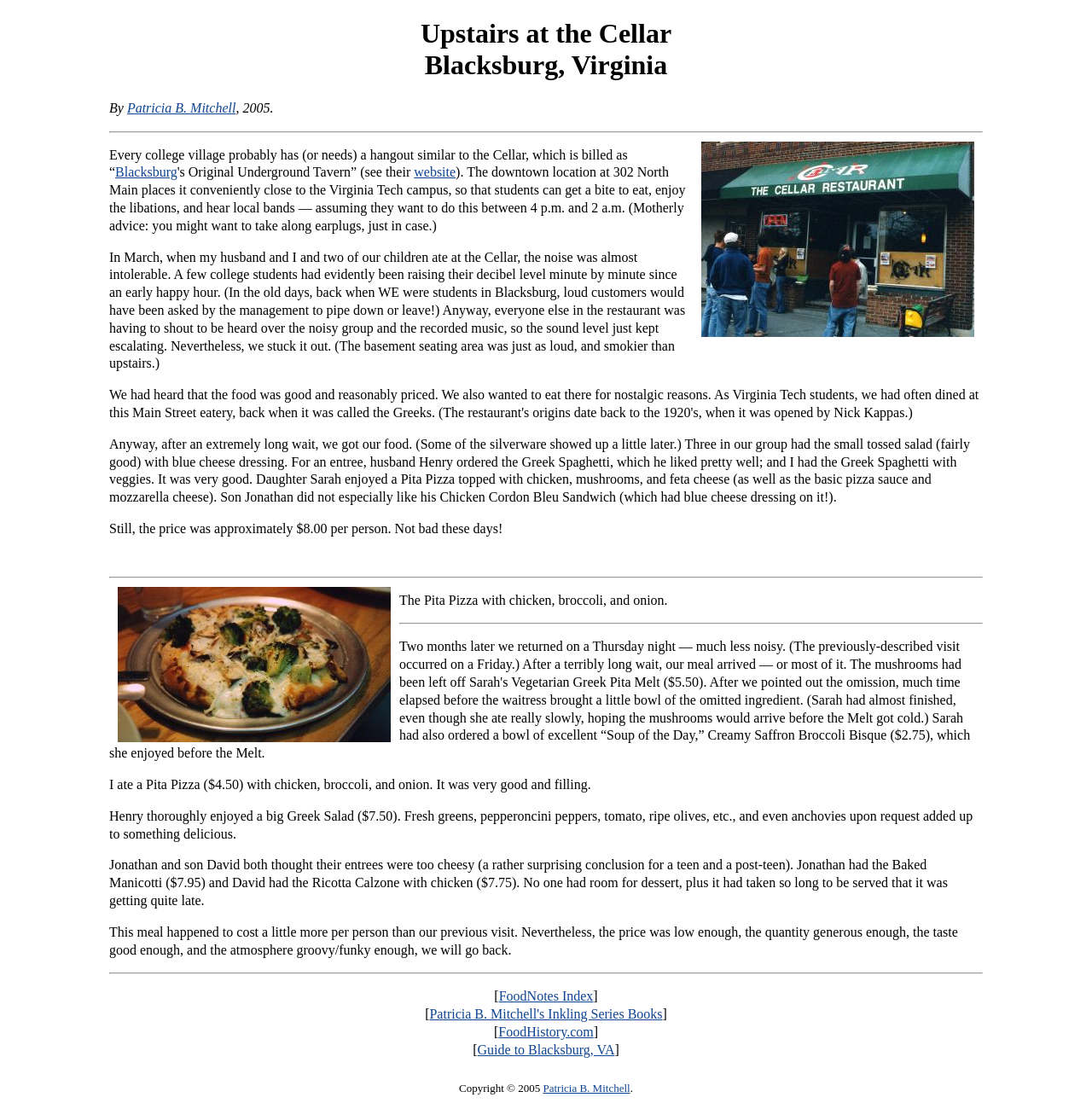What type of music was playing in the restaurant?
Your answer should be a single word or phrase derived from the screenshot.

Recorded music